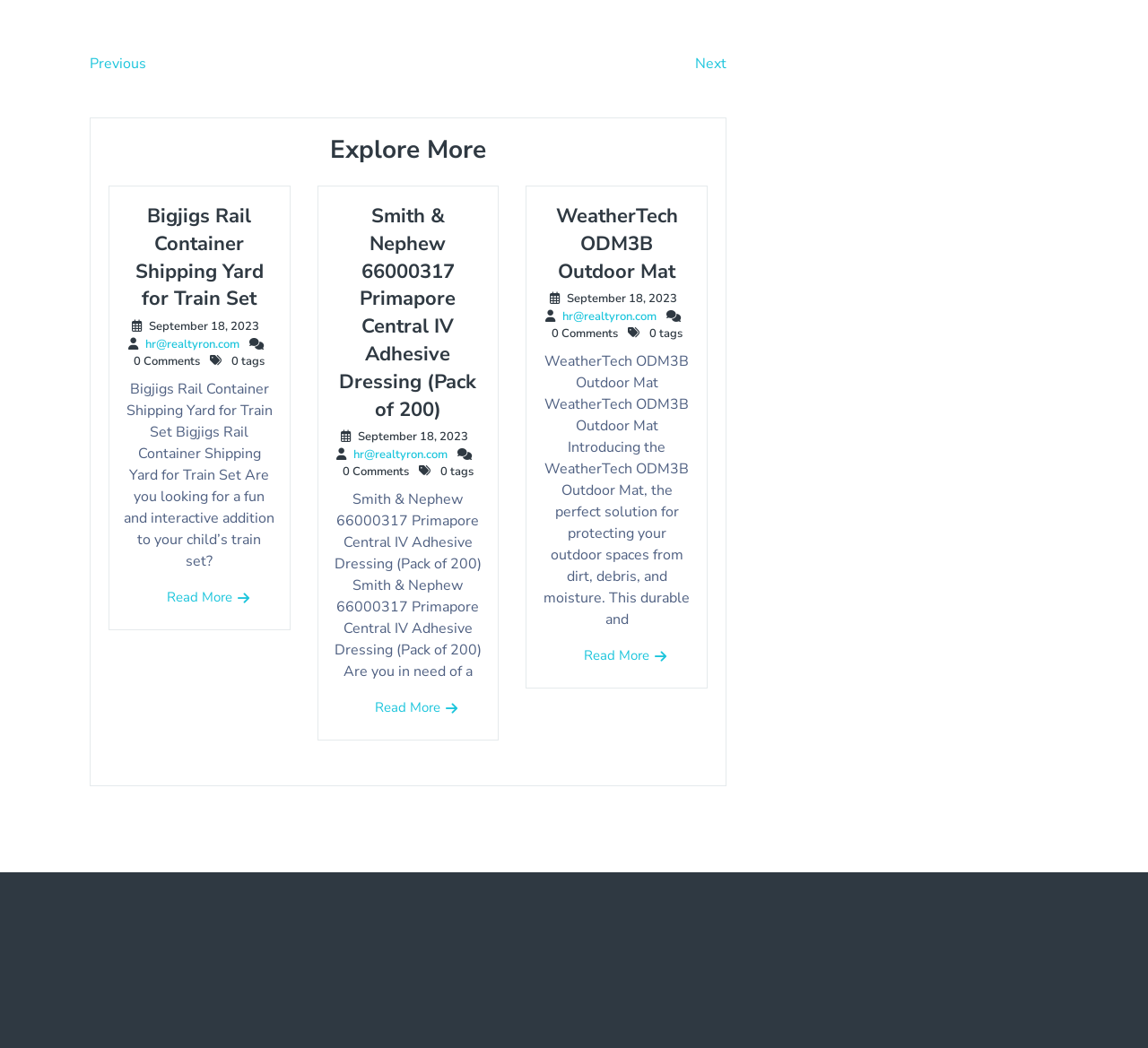Determine the bounding box coordinates of the clickable element to complete this instruction: "Click on 'Smith & Nephew 66000317 Primapore Central IV Adhesive Dressing (Pack of 200)'". Provide the coordinates in the format of four float numbers between 0 and 1, [left, top, right, bottom].

[0.296, 0.193, 0.415, 0.403]